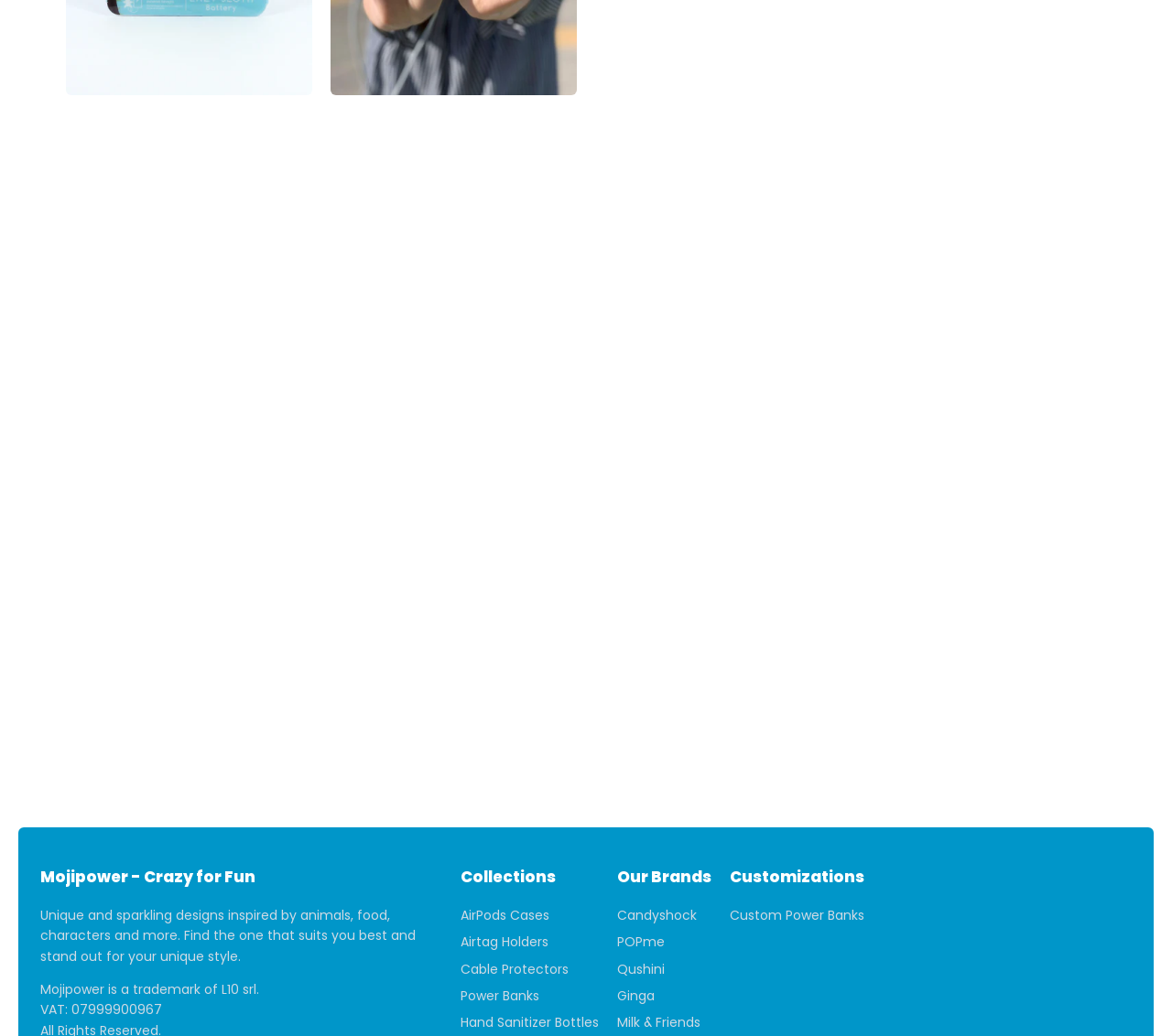Provide a brief response to the question below using a single word or phrase: 
What is the VAT number of MojiPower?

07999900967